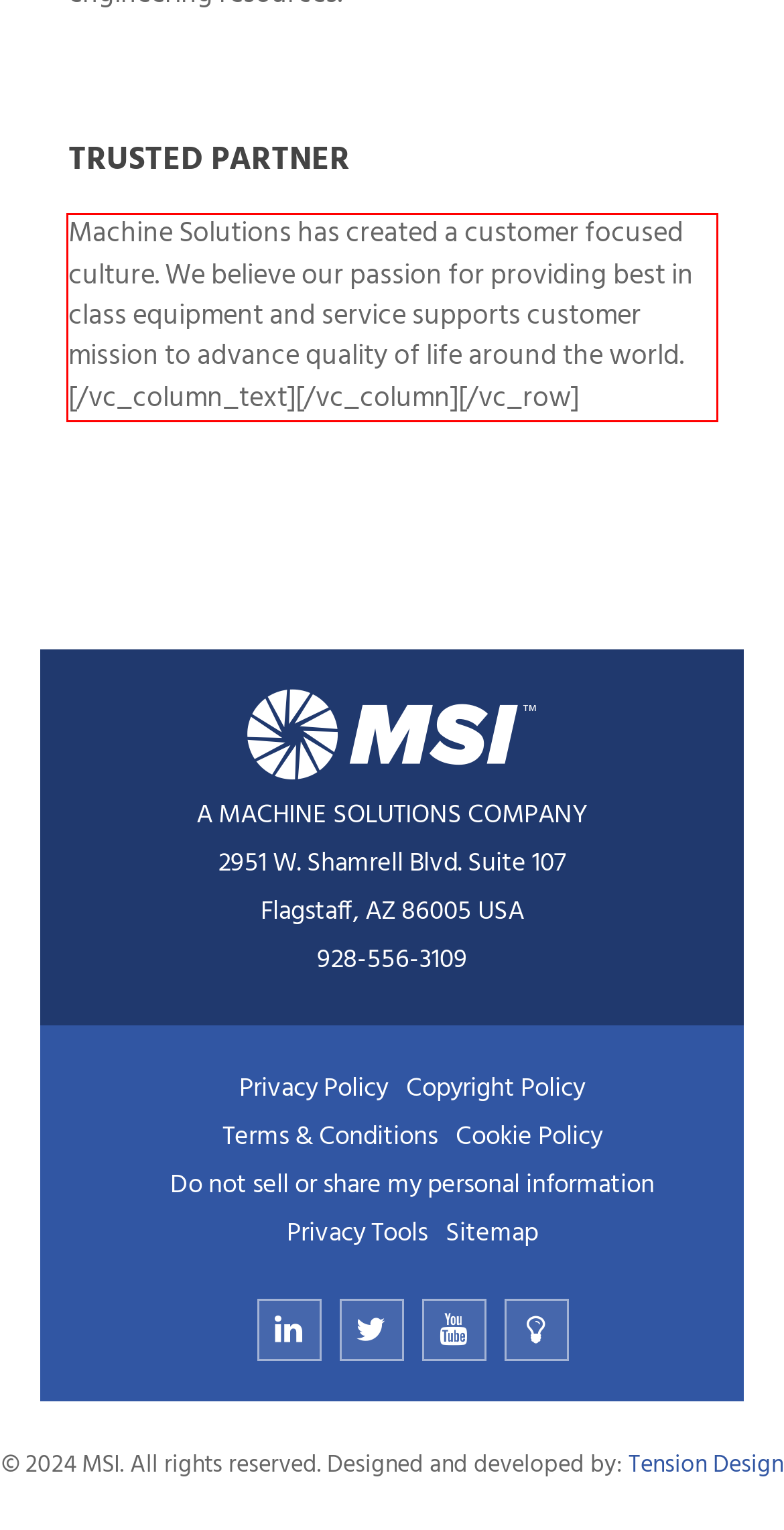Please examine the webpage screenshot and extract the text within the red bounding box using OCR.

Machine Solutions has created a customer focused culture. We believe our passion for providing best in class equipment and service supports customer mission to advance quality of life around the world.[/vc_column_text][/vc_column][/vc_row]